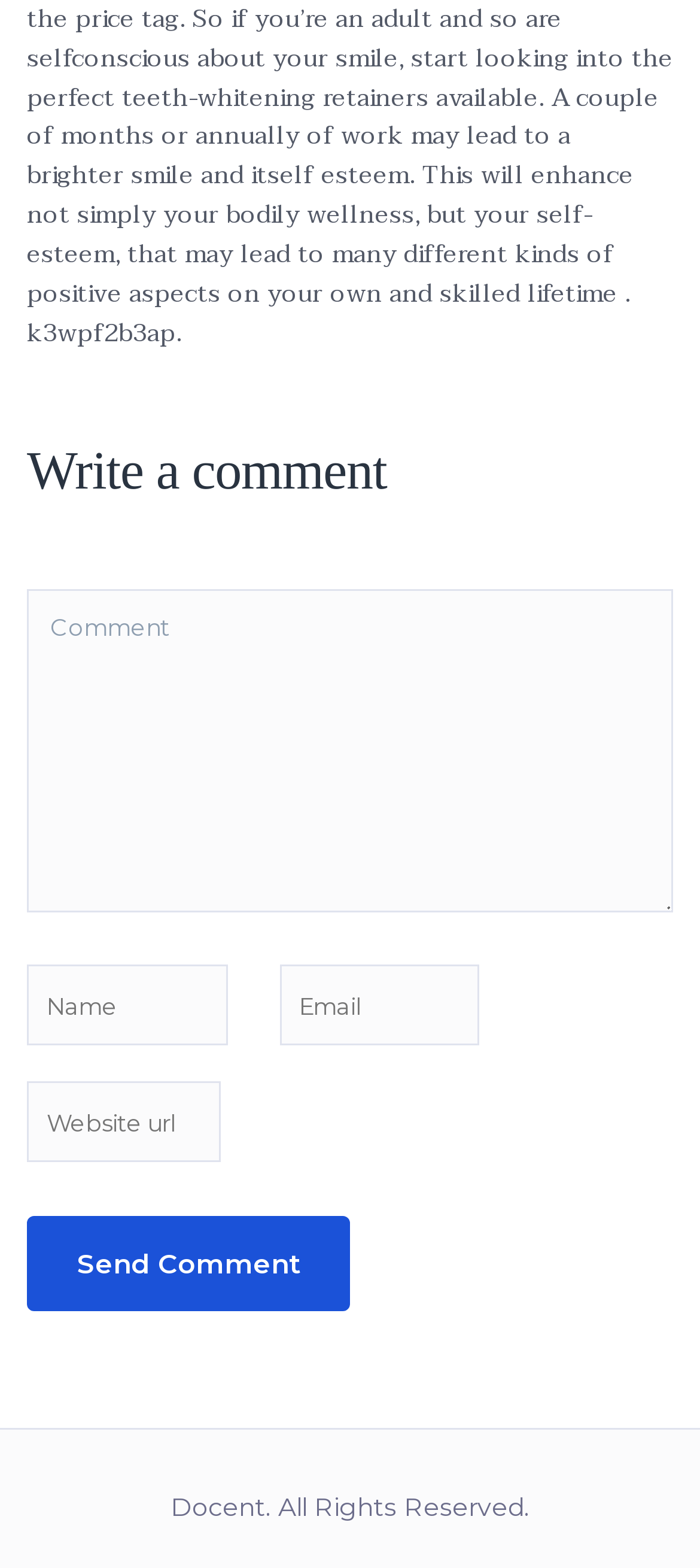Please provide a detailed answer to the question below by examining the image:
What is the purpose of the text box labeled 'Comment'?

The text box labeled 'Comment' is required and has a heading 'Write a comment' above it, indicating that it is meant for users to write and submit their comments.